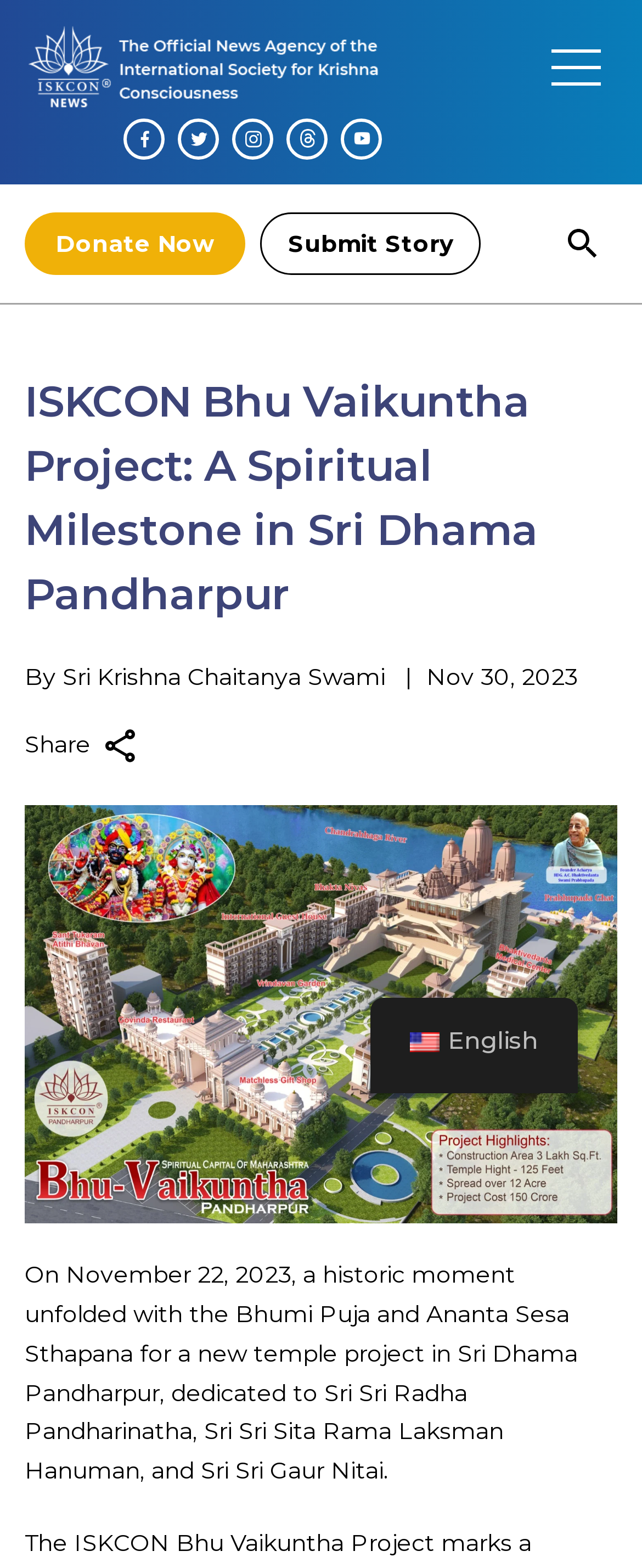Please determine the bounding box coordinates for the UI element described as: "parent_node: Donate Now Submit Story".

[0.874, 0.142, 0.938, 0.168]